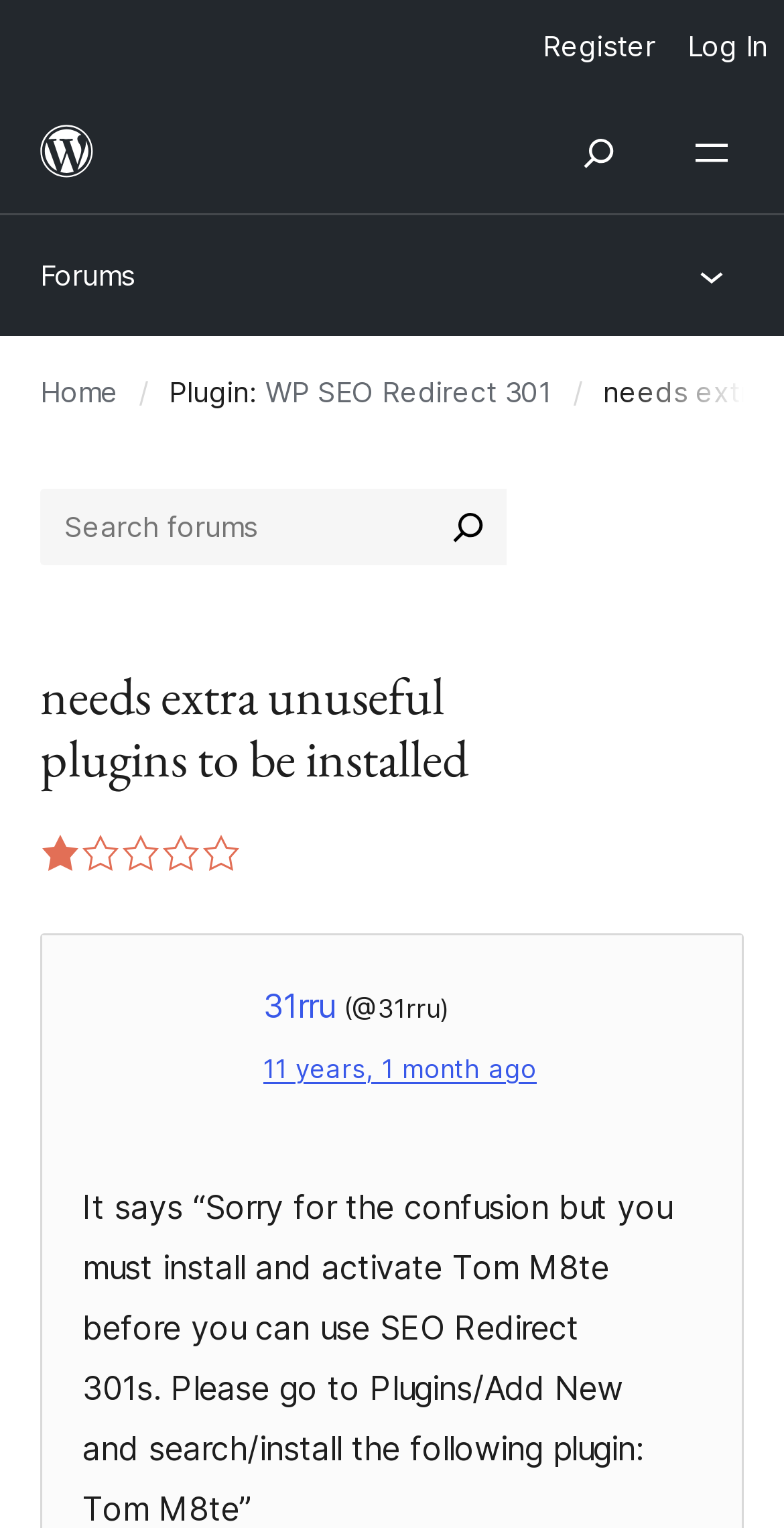Locate the bounding box of the UI element defined by this description: "WP SEO Redirect 301". The coordinates should be given as four float numbers between 0 and 1, formatted as [left, top, right, bottom].

[0.338, 0.24, 0.705, 0.274]